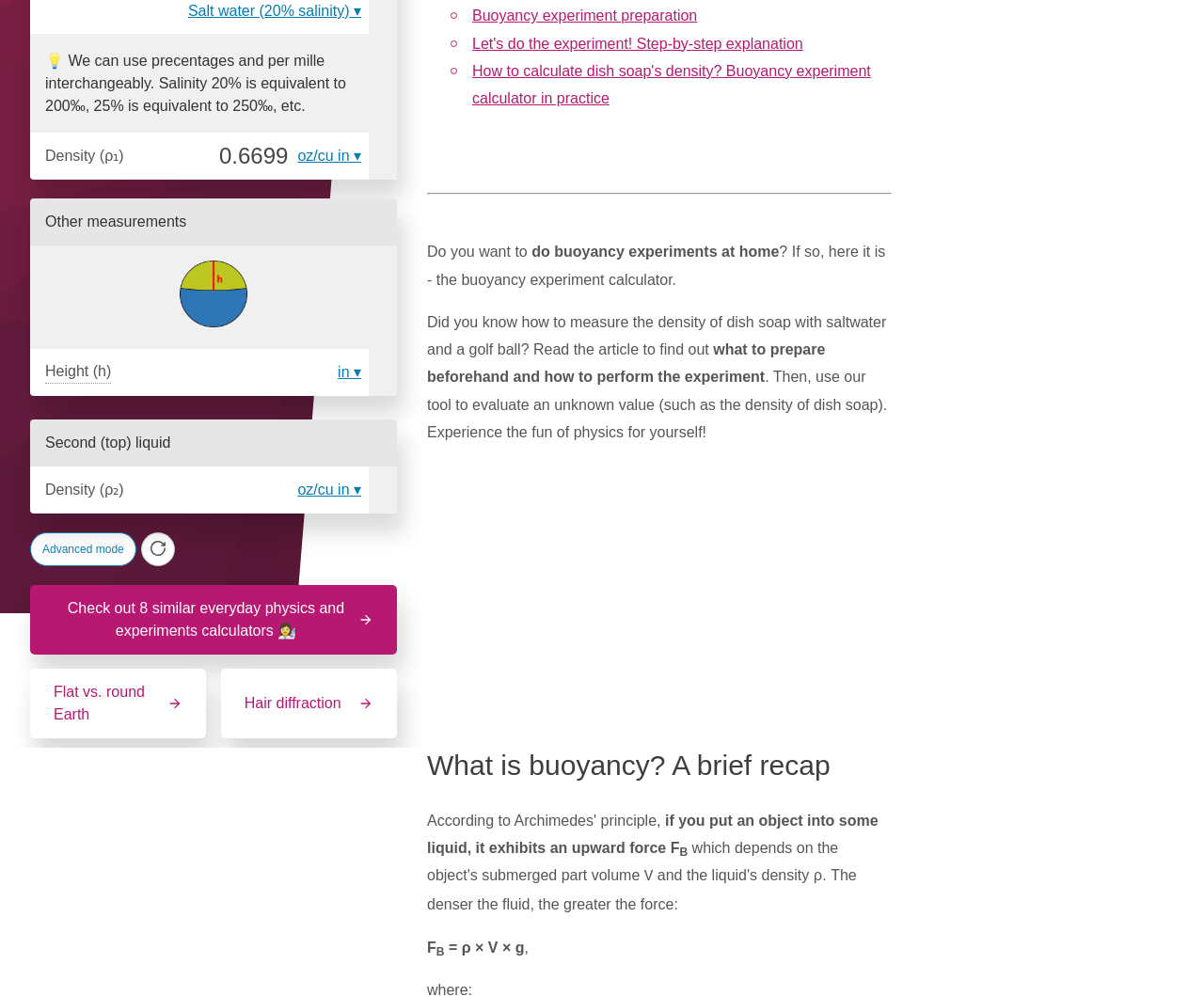Show the bounding box coordinates for the HTML element described as: "in".

[0.281, 0.365, 0.3, 0.381]